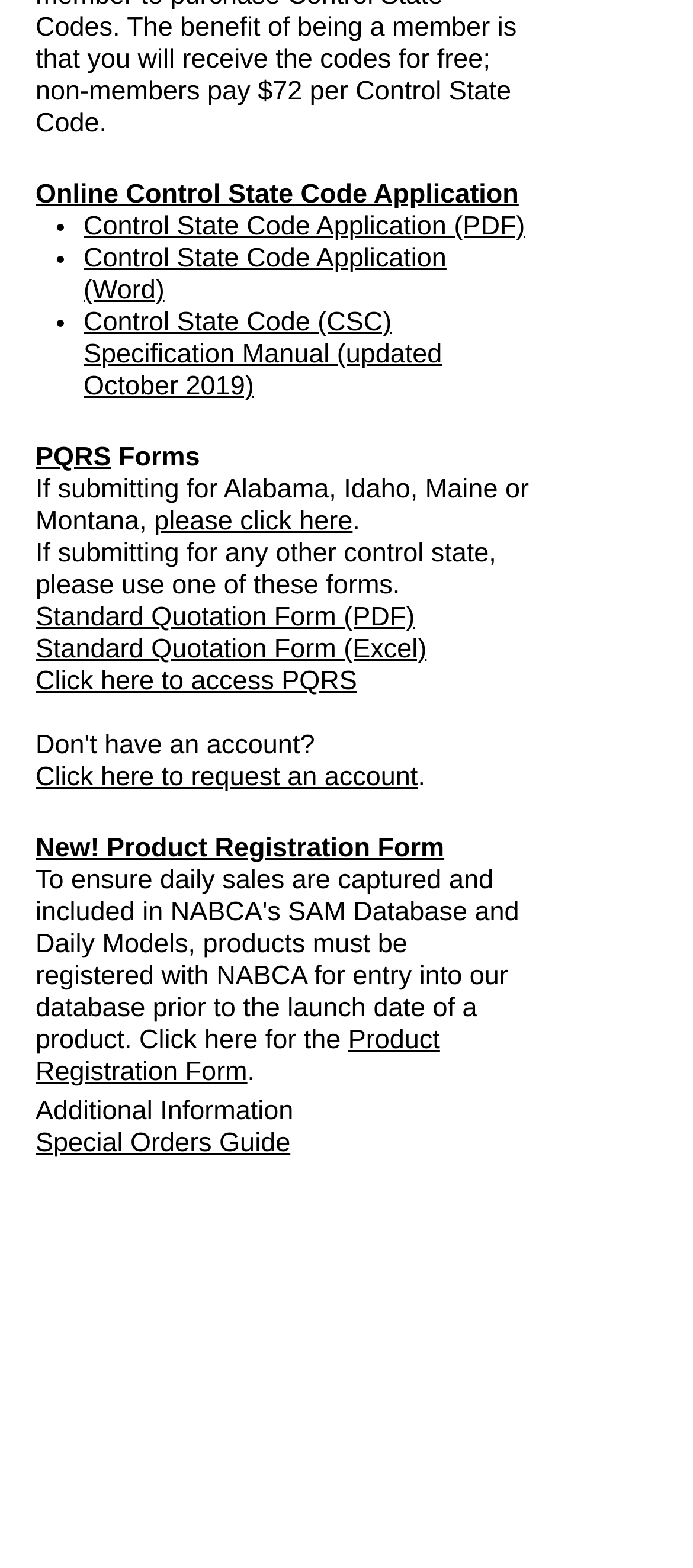Please provide a one-word or phrase answer to the question: 
What is the purpose of the Product Registration Form?

Not specified